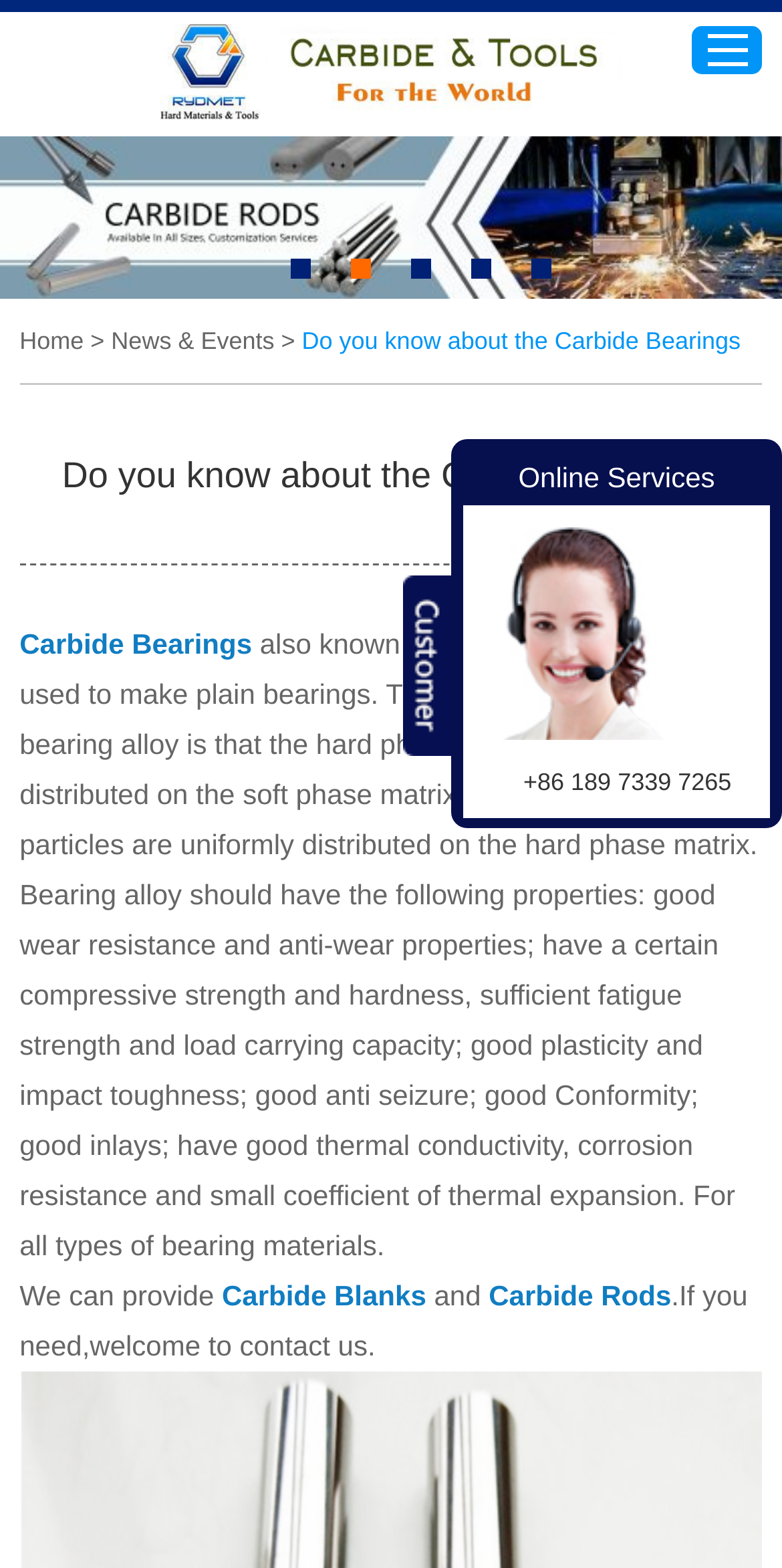What is the date of the latest article?
Look at the image and answer the question using a single word or phrase.

Dec. 04, 2017